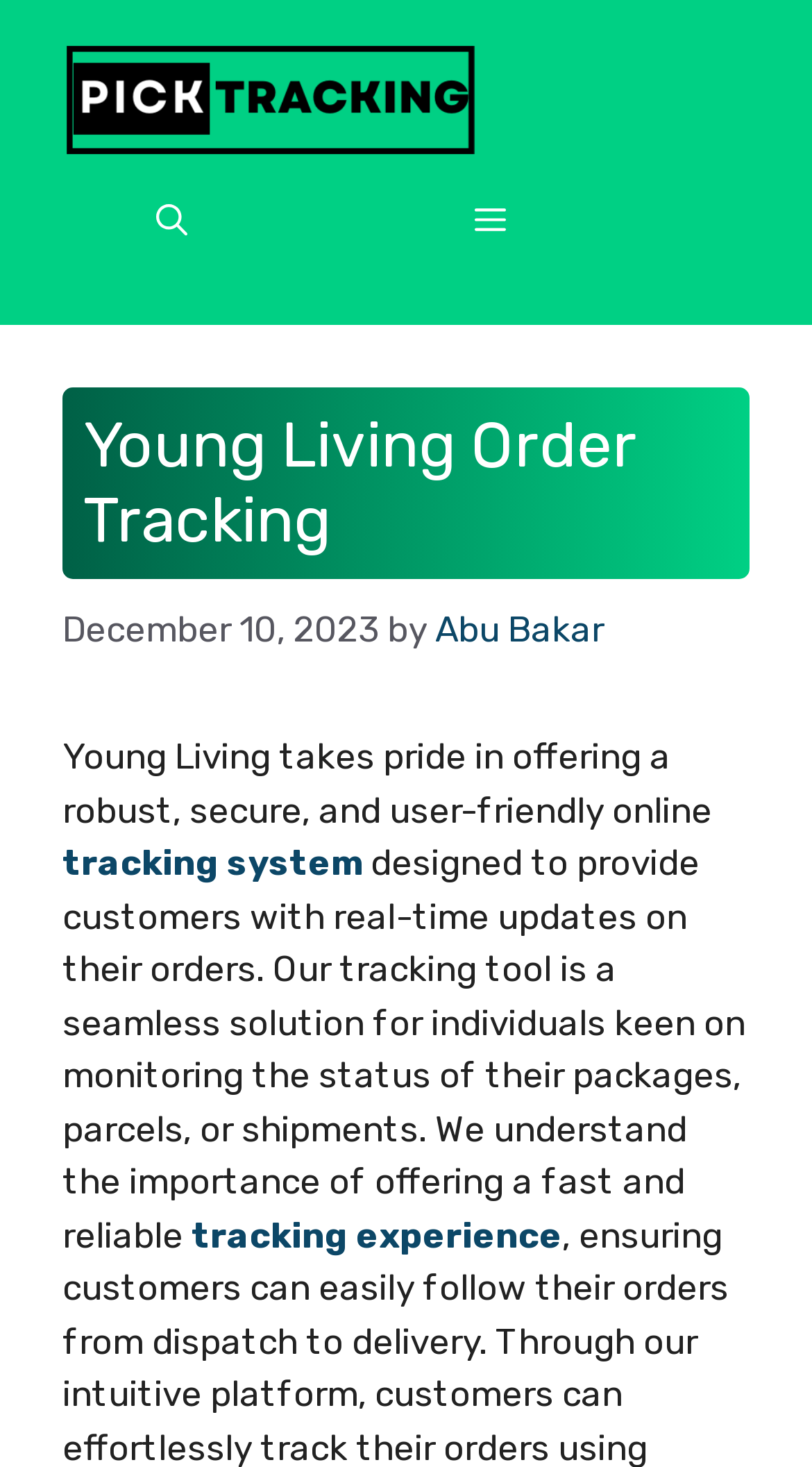Please study the image and answer the question comprehensively:
What is the name of the company?

I found the company name by looking at the heading element in the header section, which displays the company name as 'Young Living Order Tracking'.